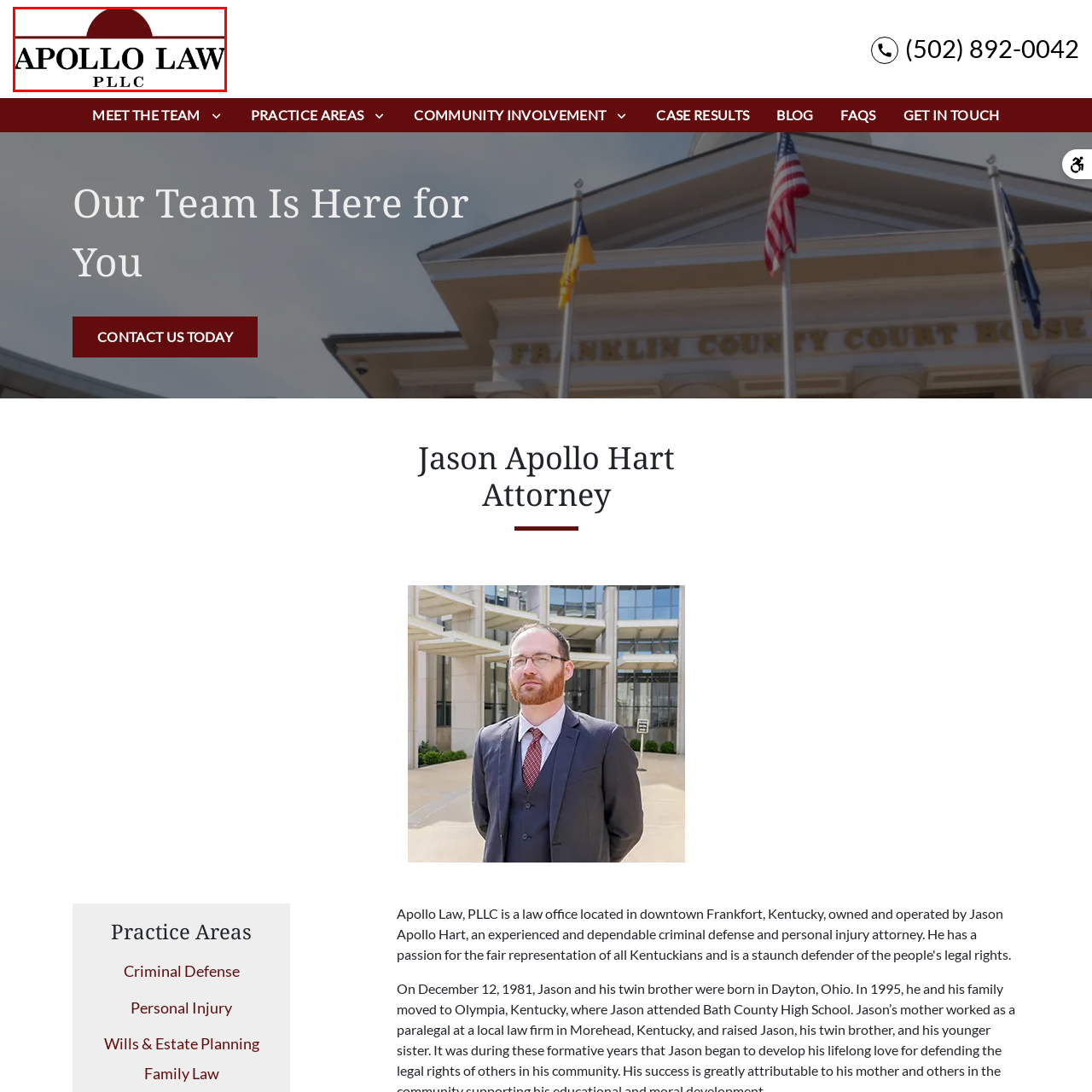Give a detailed account of the picture within the red bounded area.

The image features the logo of "Apollo Law PLLC," a law firm. The design presents "APOLLO LAW" prominently in bold, uppercase letters, underscoring the firm's commitment to legal excellence. Below, "PLLC" is displayed in smaller letters, highlighting its status as a professional limited liability company. The logo is complemented by a distinctive maroon semicircle above the text, adding a modern and professional touch. This logo serves as a key visual element for the firm, enhancing its brand identity and recognition.